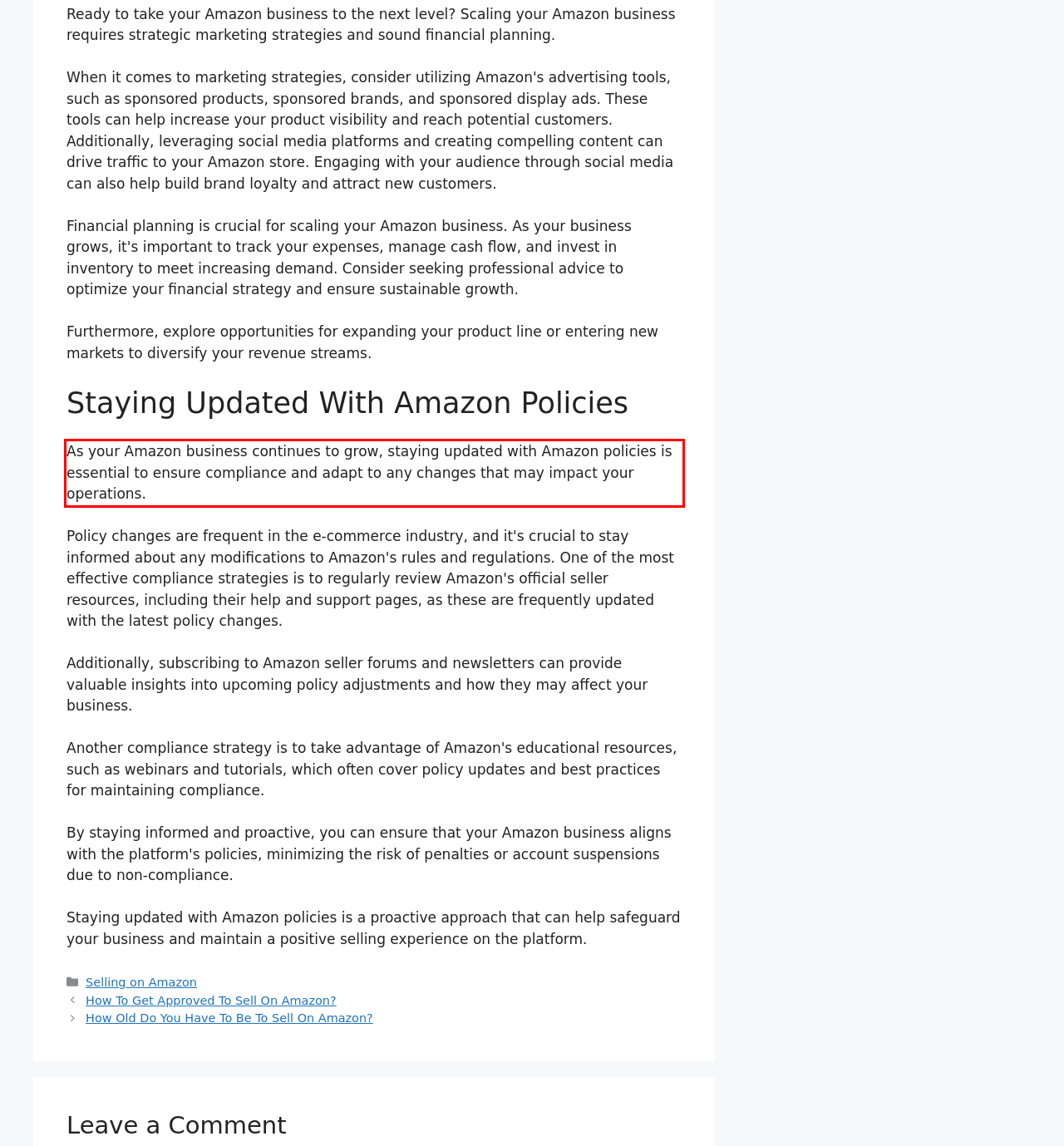Analyze the screenshot of the webpage that features a red bounding box and recognize the text content enclosed within this red bounding box.

As your Amazon business continues to grow, staying updated with Amazon policies is essential to ensure compliance and adapt to any changes that may impact your operations.